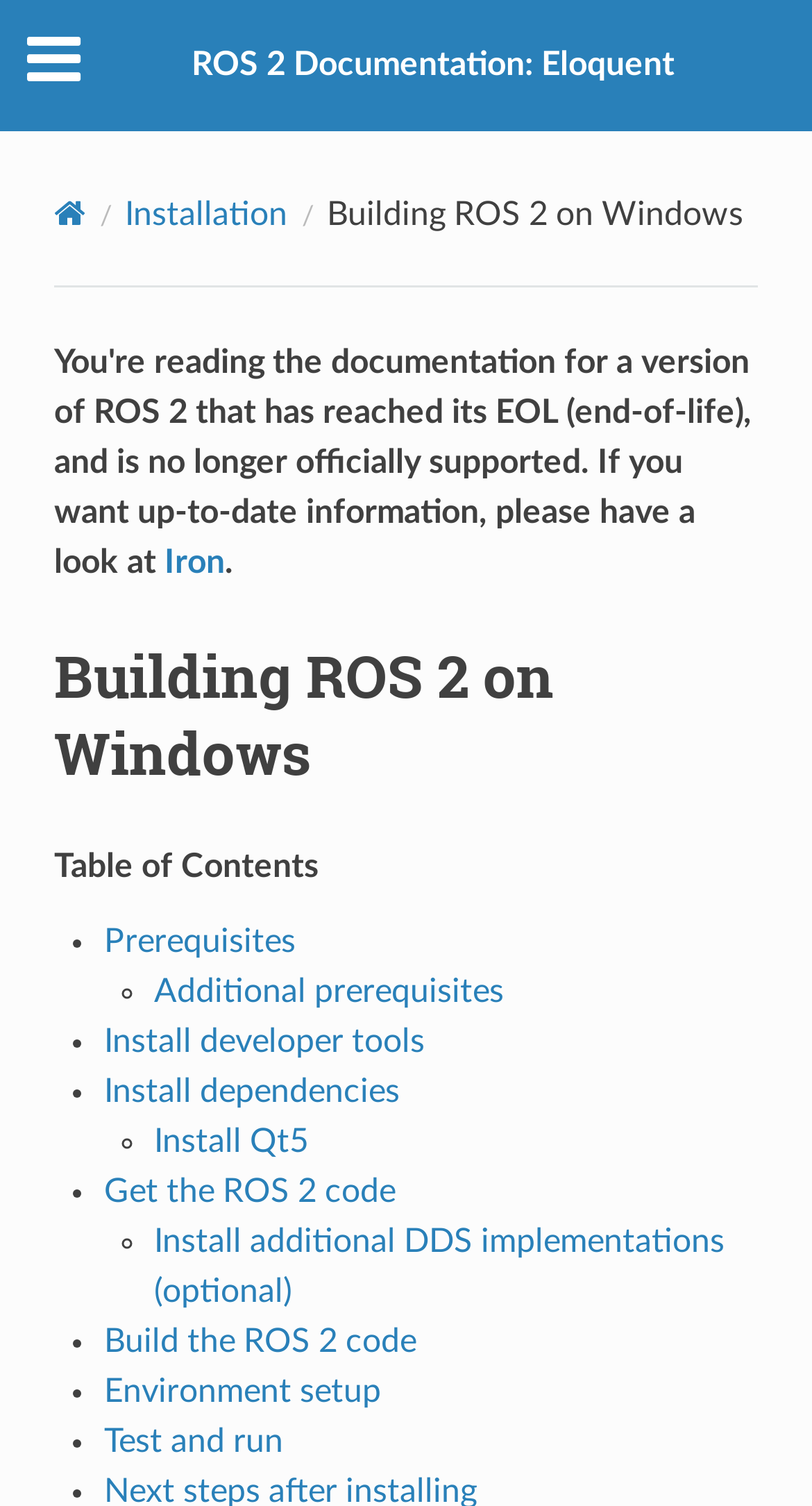What is the first step in building ROS 2 on Windows?
Using the image, answer in one word or phrase.

Prerequisites